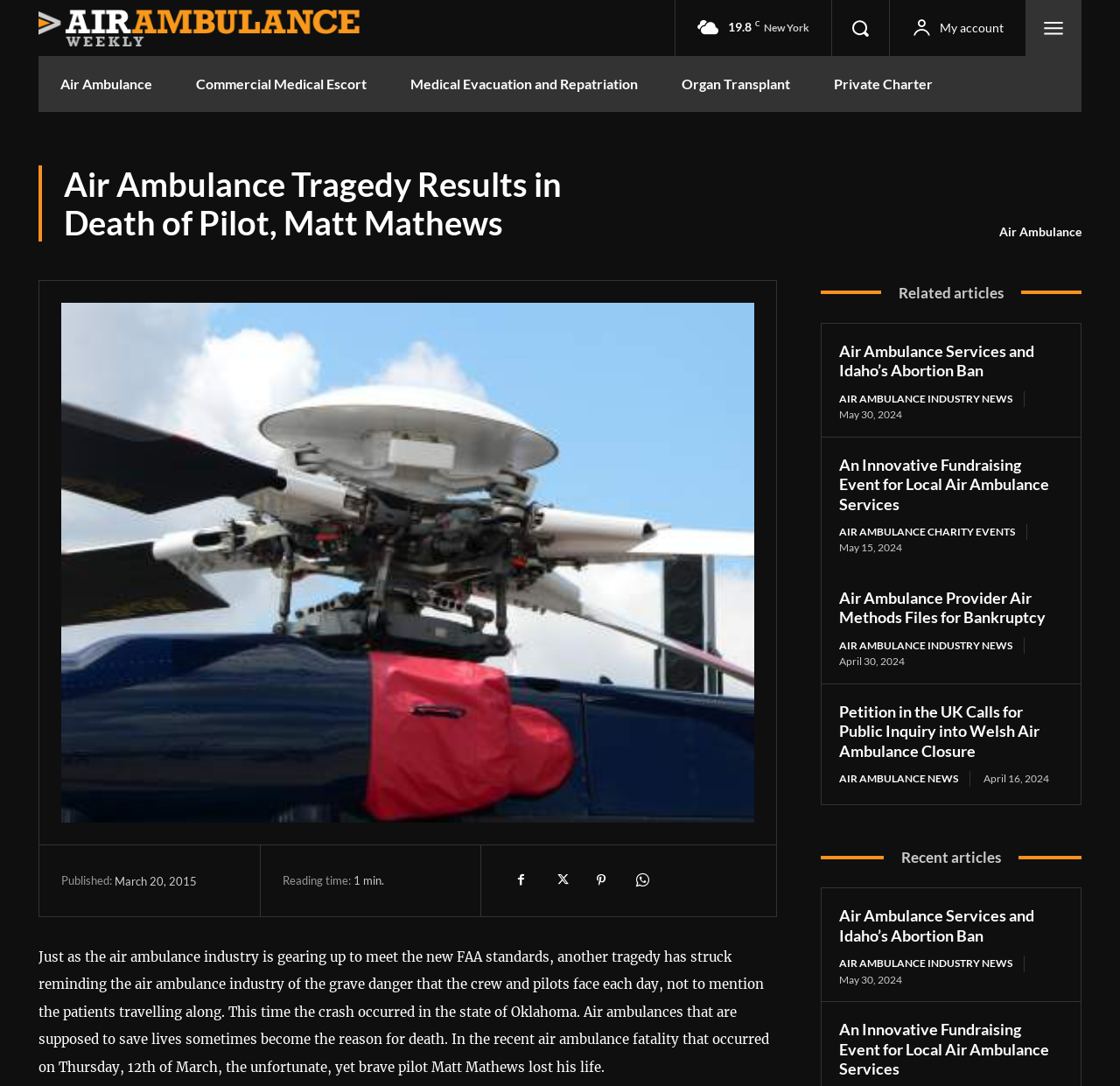Please find the bounding box coordinates of the element that you should click to achieve the following instruction: "Visit the Air Ambulance News page". The coordinates should be presented as four float numbers between 0 and 1: [left, top, right, bottom].

[0.034, 0.009, 0.321, 0.043]